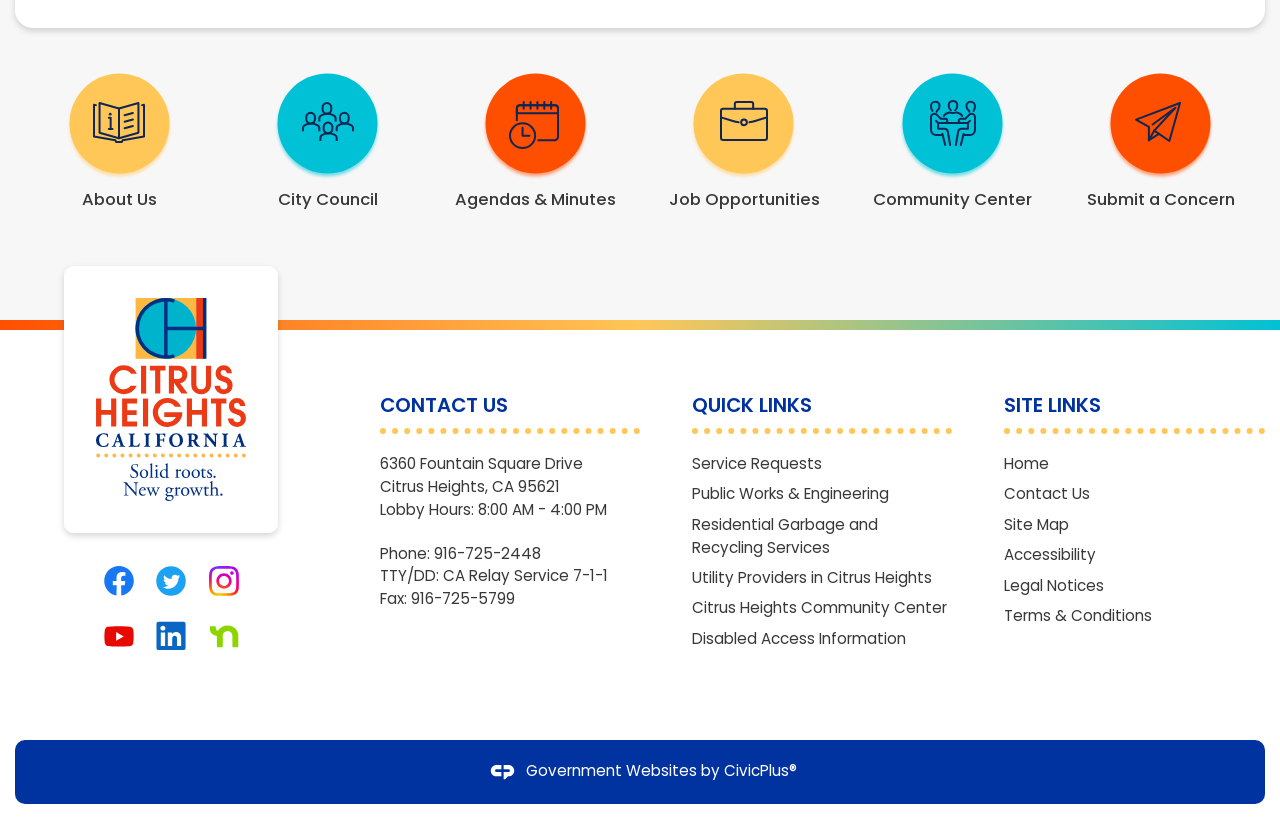Please locate the UI element described by "Accessibility" and provide its bounding box coordinates.

[0.785, 0.664, 0.857, 0.69]